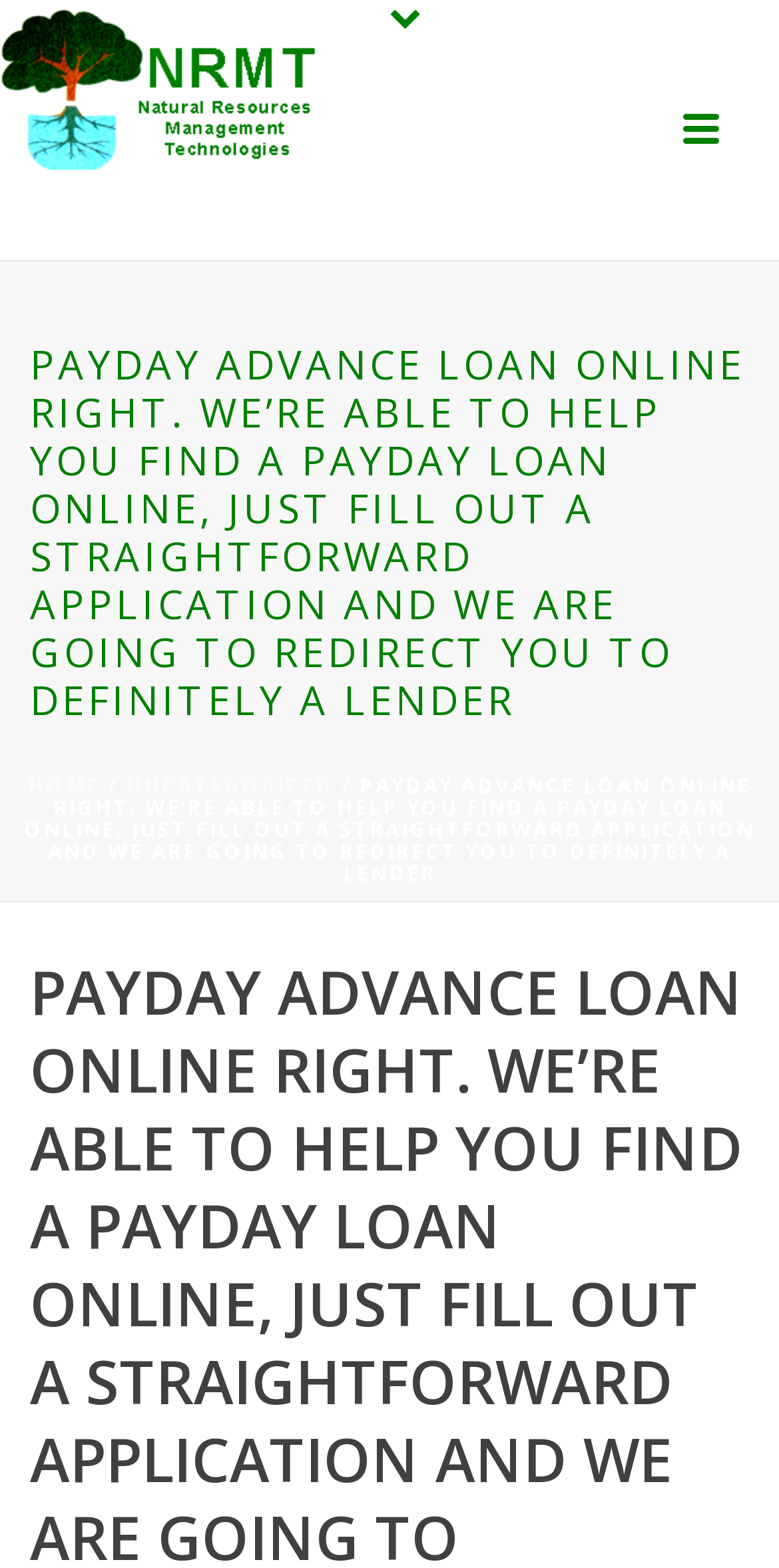Refer to the image and offer a detailed explanation in response to the question: What is the format of the application?

According to the main heading, the application to find a payday loan online is straightforward, implying that it is a simple and easy-to-fill-out format.